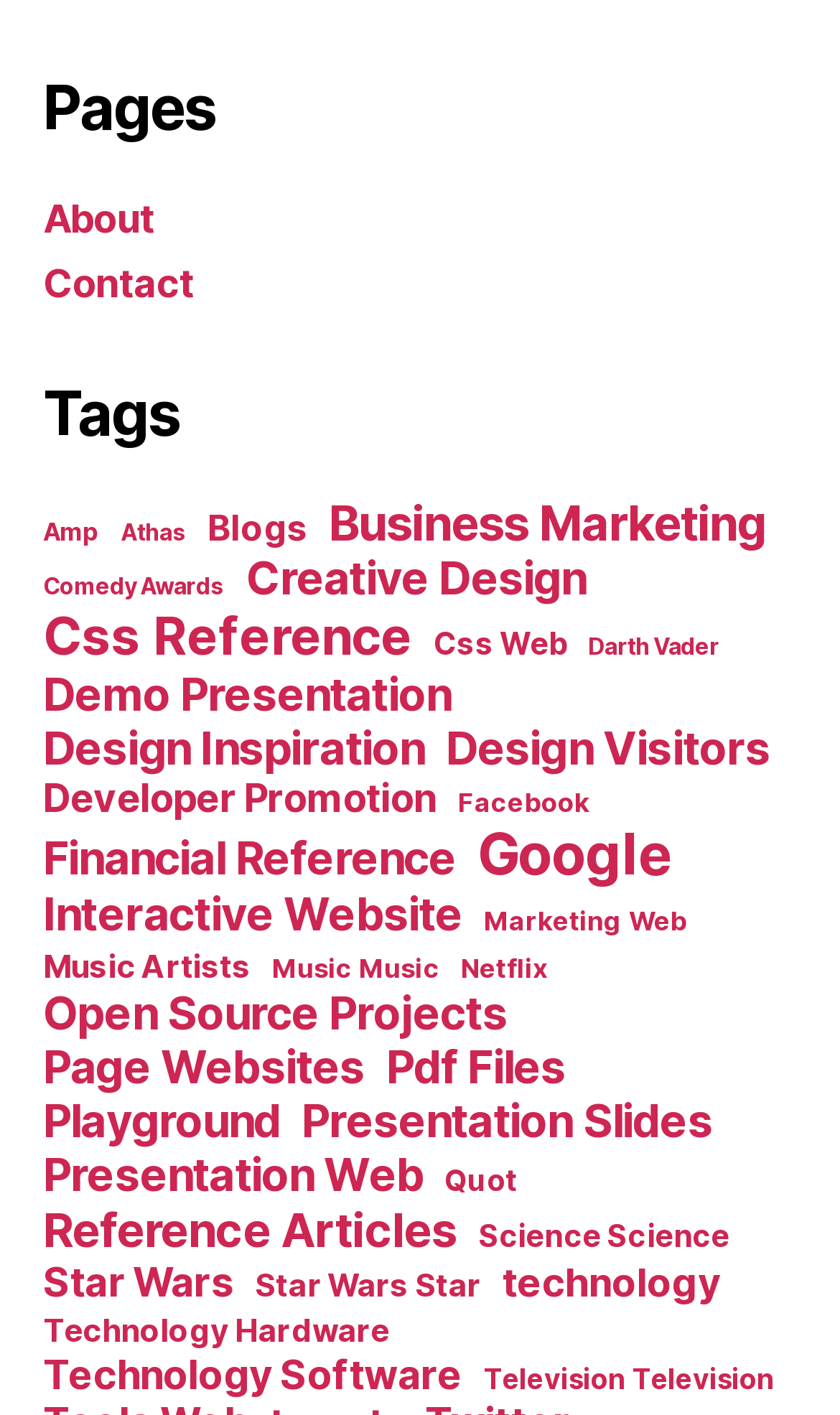Given the element description, predict the bounding box coordinates in the format (top-left x, top-left y, bottom-right x, bottom-right y). Make sure all values are between 0 and 1. Here is the element description: Music Music

[0.324, 0.673, 0.524, 0.696]